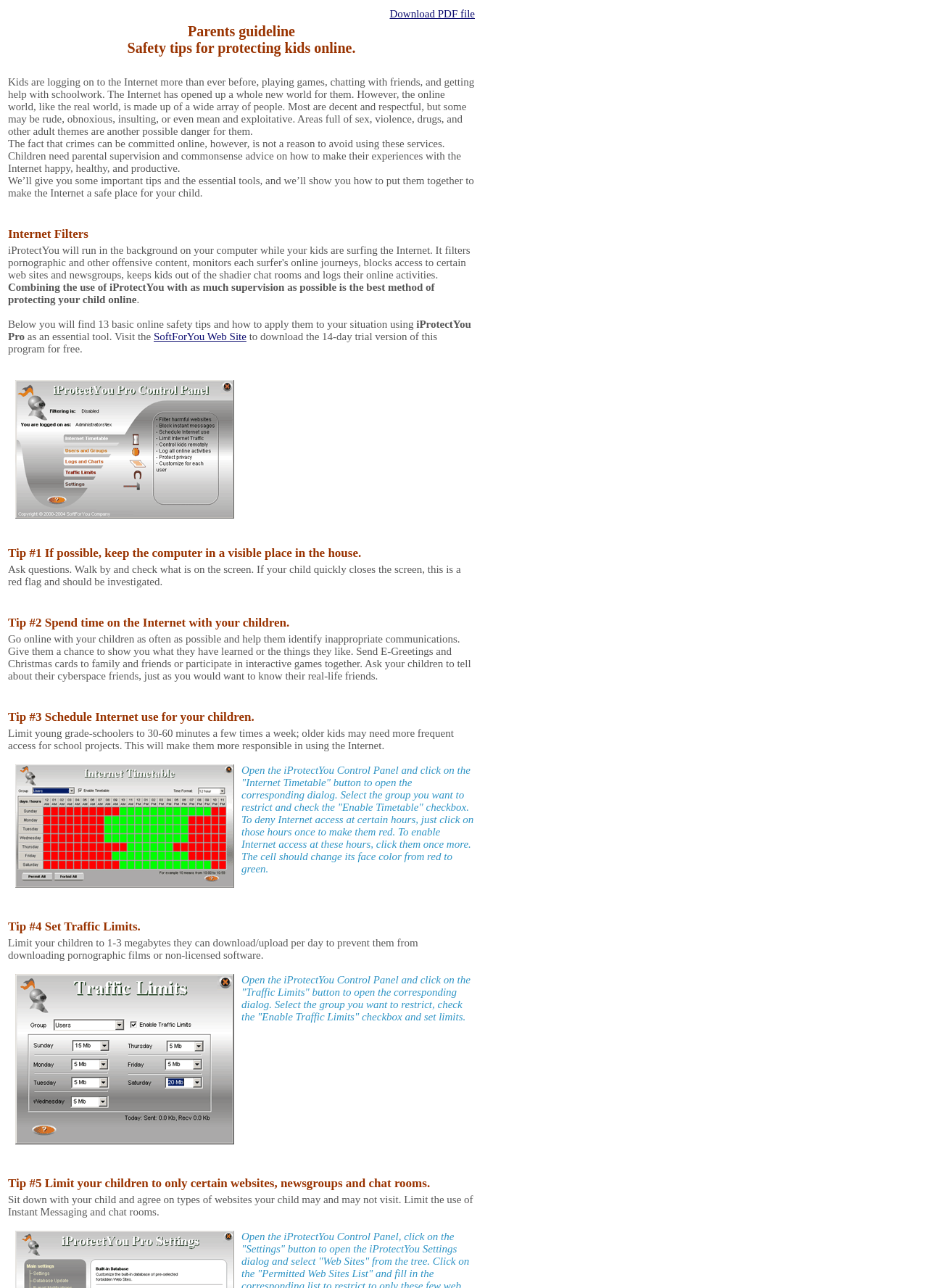Offer a meticulous description of the webpage's structure and content.

This webpage is dedicated to providing safety tips for parents to protect their kids online. At the top, there is a row with a link to download a PDF file. Below that, there is a brief introduction to the importance of parental supervision and guidance in ensuring a safe online experience for children.

The main content of the webpage is divided into several sections, each providing a specific tip for parents. The first tip is about keeping the computer in a visible place in the house, followed by a section that advises parents to ask questions and monitor their child's online activities. The third tip suggests spending time on the Internet with children and helping them identify inappropriate communications.

The subsequent sections provide more tips, including scheduling Internet use, setting traffic limits, and limiting access to certain websites, newsgroups, and chat rooms. Each of these sections includes detailed explanations and instructions on how to implement these tips using a software tool called iProtectYou. There are also images and links to the iProtectYou website throughout the webpage.

Overall, the webpage is a comprehensive guide for parents who want to ensure their children's safety online. It provides practical advice and tools to help parents navigate the challenges of the online world and create a safe and healthy online environment for their kids.